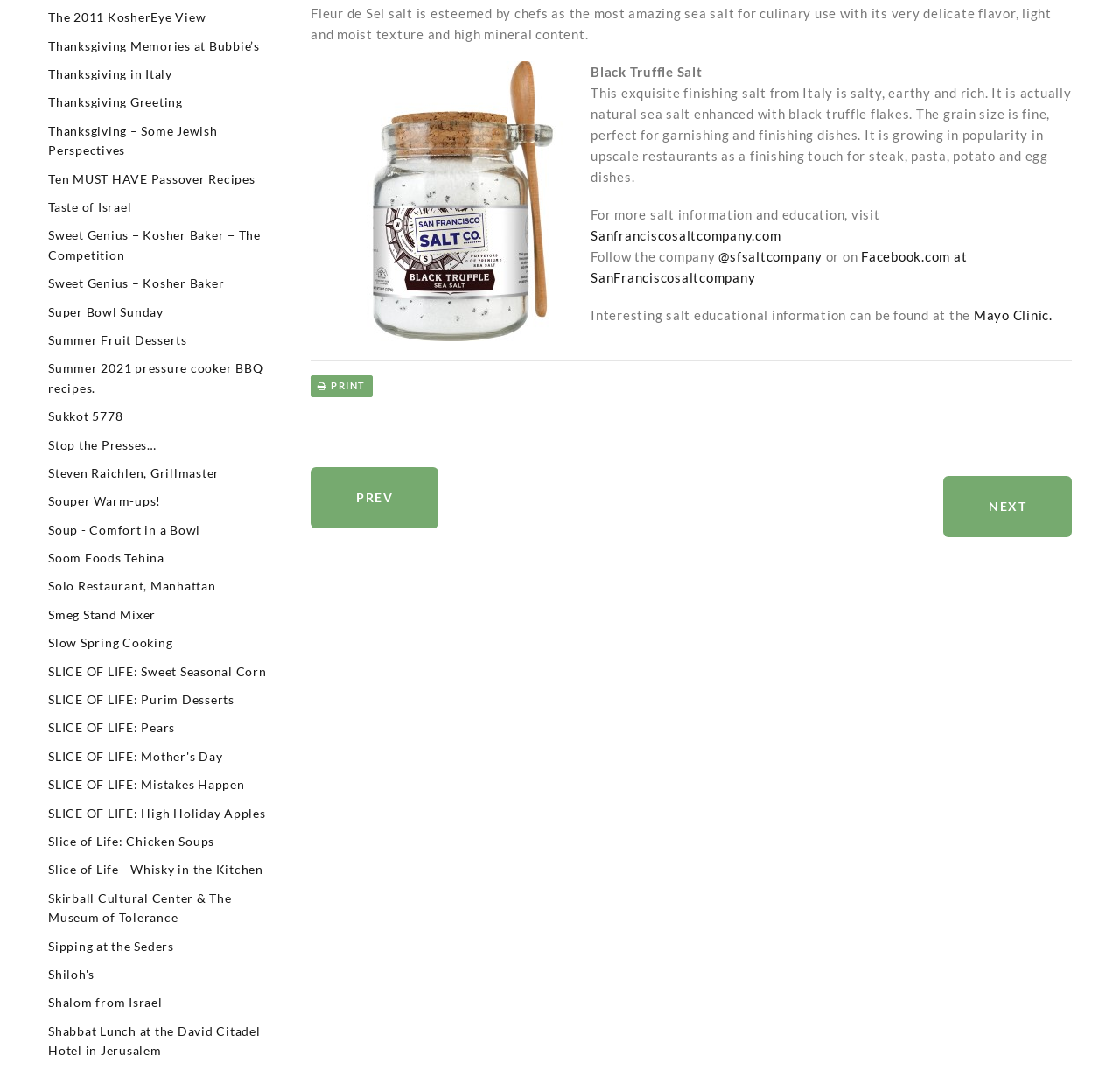Pinpoint the bounding box coordinates for the area that should be clicked to perform the following instruction: "Click on the link 'Ten MUST HAVE Passover Recipes'".

[0.043, 0.16, 0.228, 0.174]